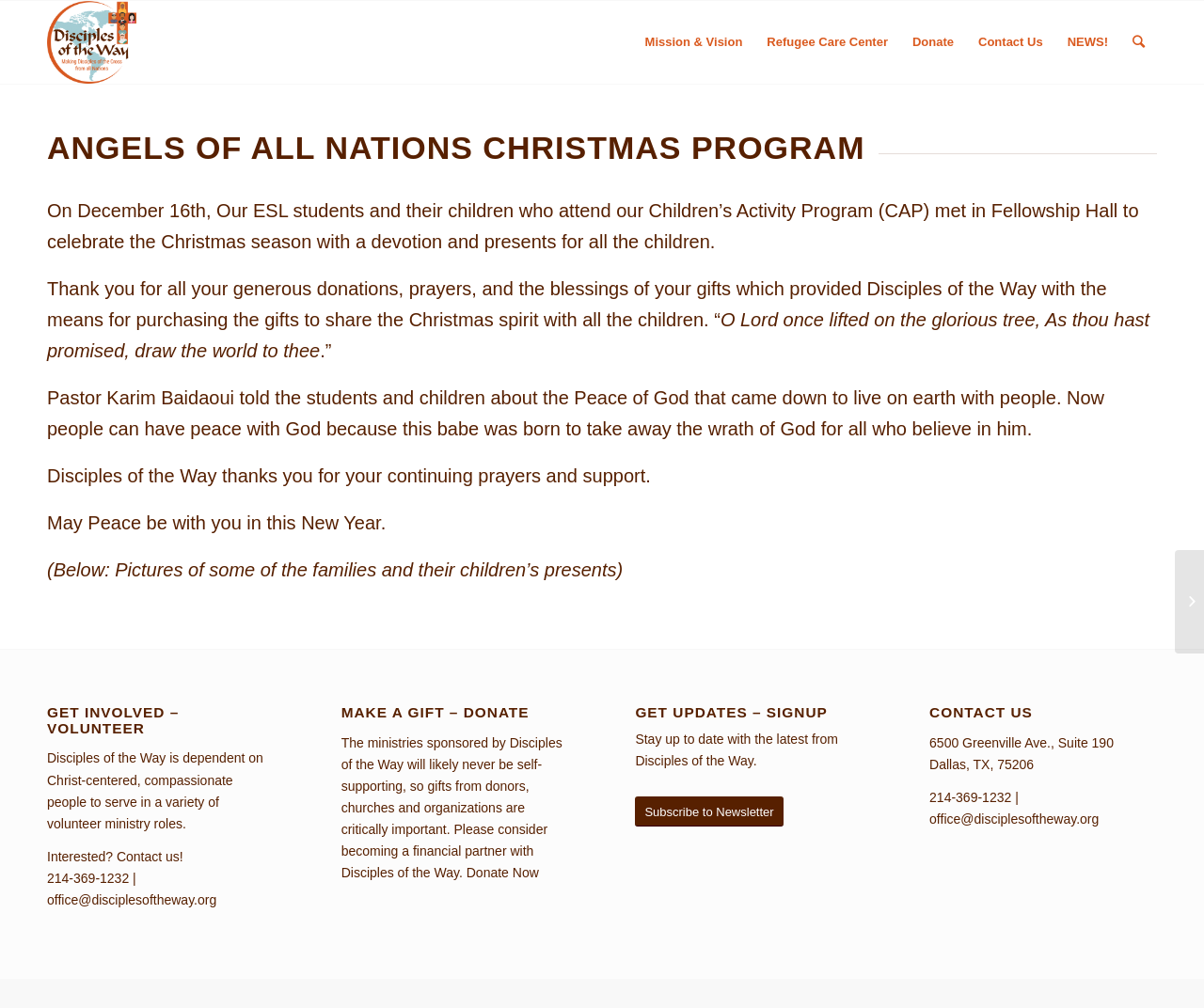Highlight the bounding box coordinates of the element you need to click to perform the following instruction: "Subscribe to Newsletter."

[0.528, 0.79, 0.651, 0.82]